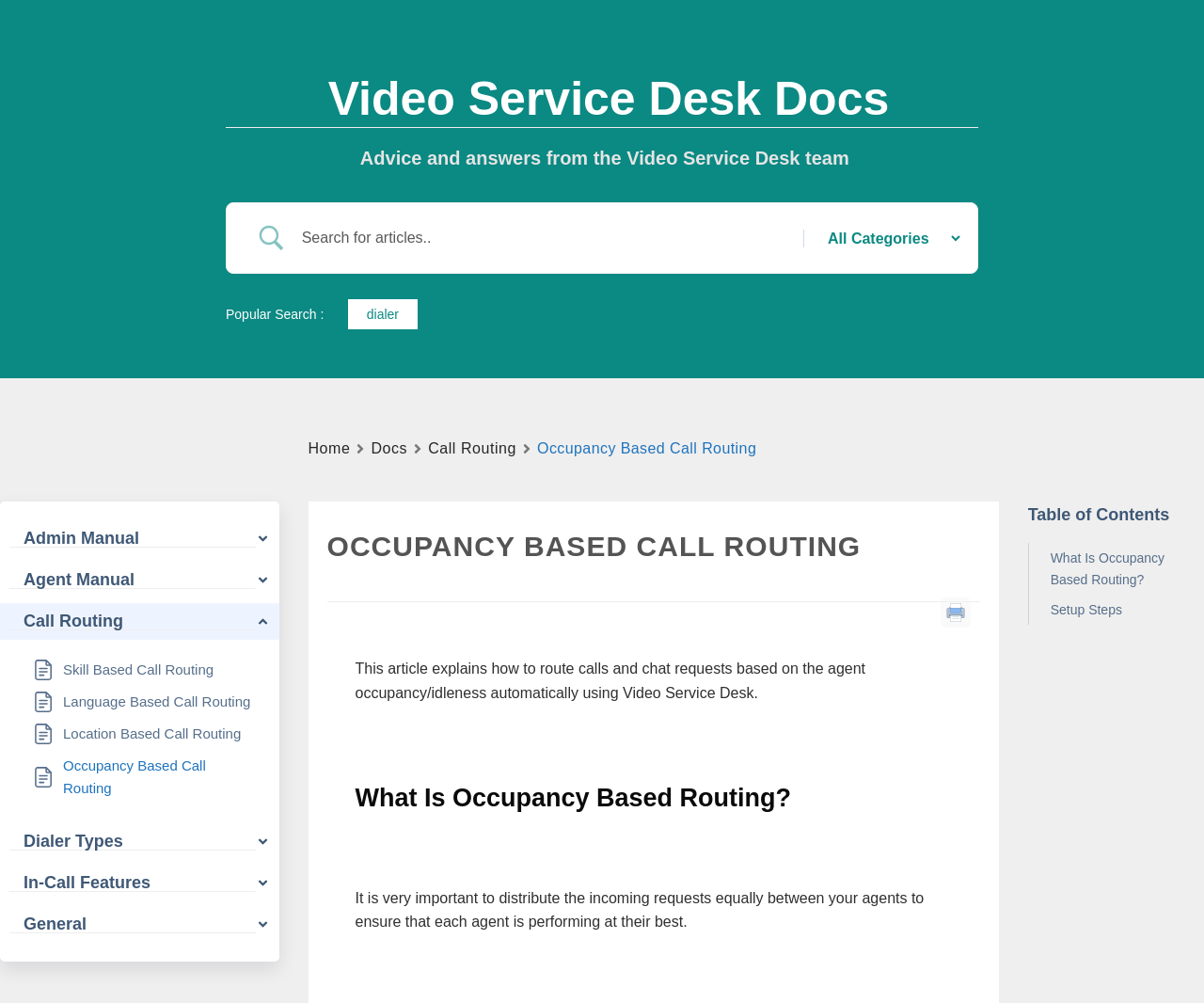What is the purpose of occupancy based call routing?
Give a detailed and exhaustive answer to the question.

According to the webpage, occupancy based call routing is used to distribute the incoming requests equally between agents to ensure that each agent is performing at their best, as stated in the paragraph 'It is very important to distribute the incoming requests equally between your agents to ensure that each agent is performing at their best.'